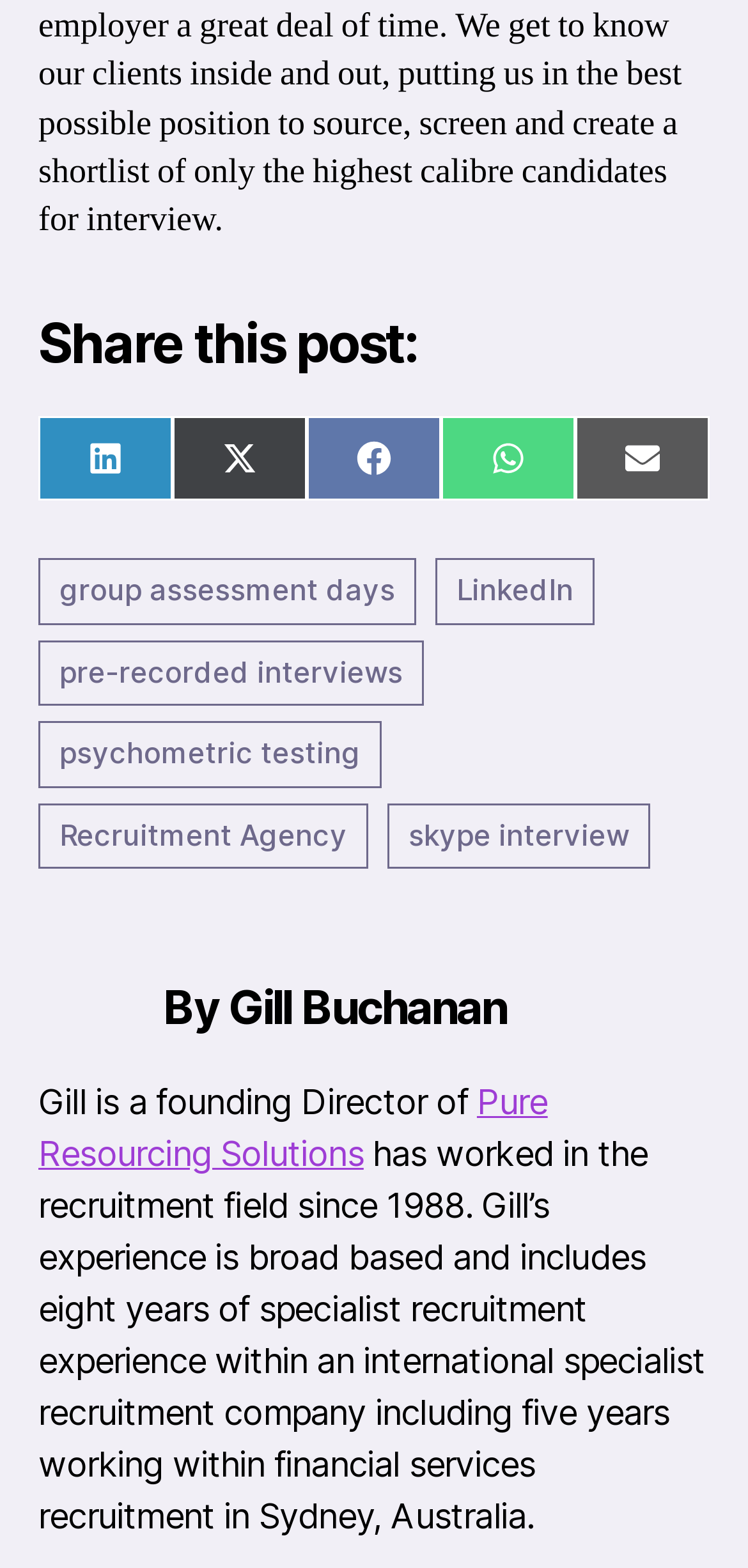Use a single word or phrase to answer the question: Who is the author of this article?

Gill Buchanan